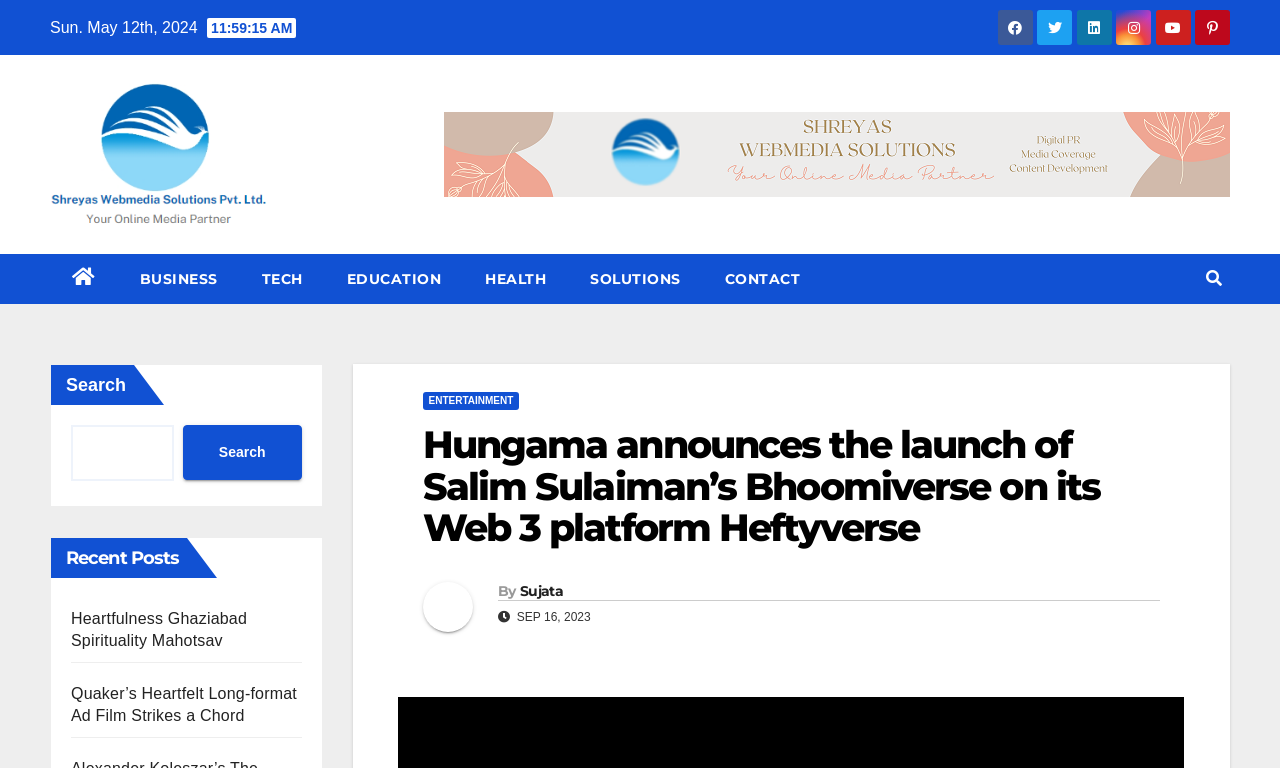Please specify the coordinates of the bounding box for the element that should be clicked to carry out this instruction: "Search for something". The coordinates must be four float numbers between 0 and 1, formatted as [left, top, right, bottom].

[0.055, 0.553, 0.136, 0.626]